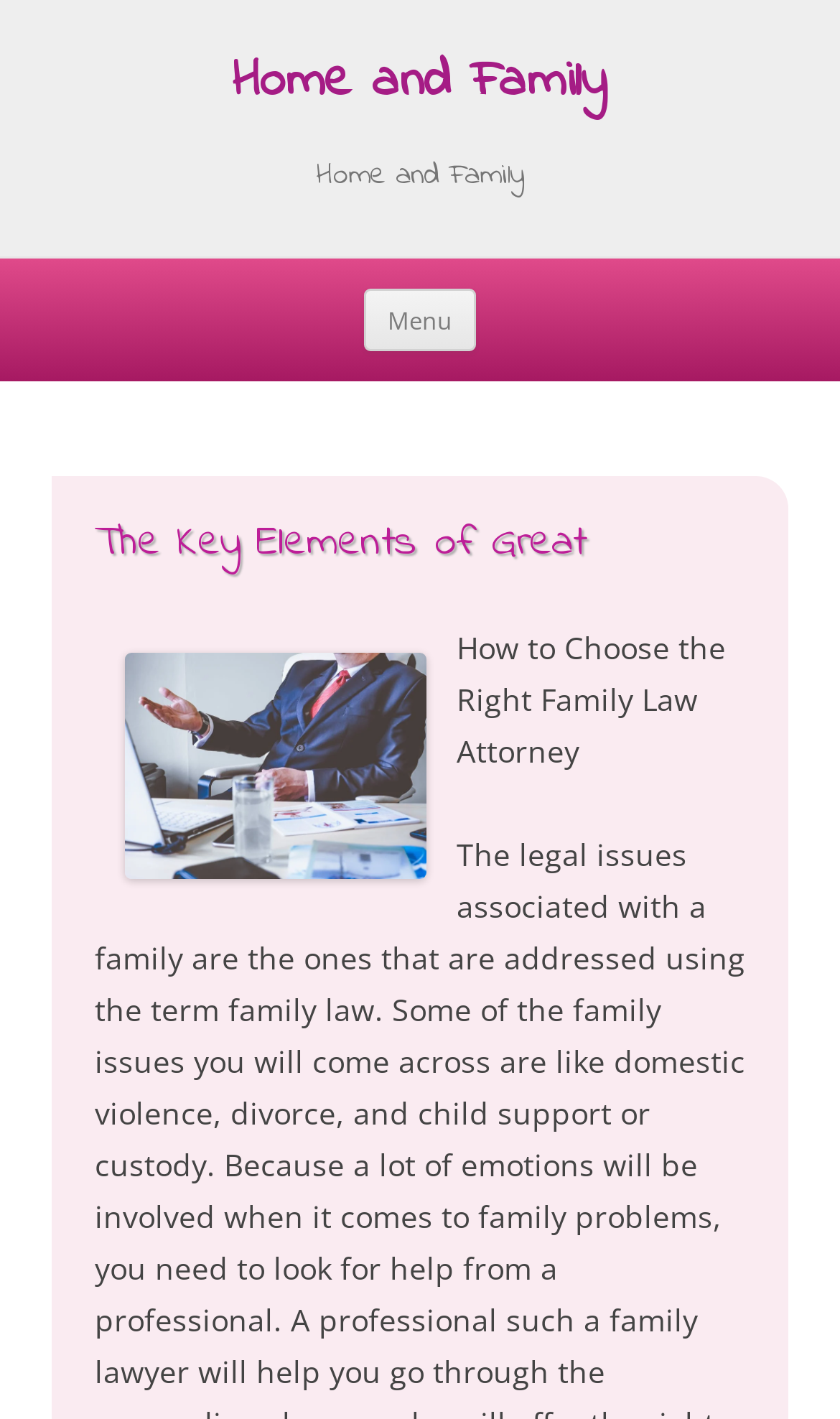Identify the bounding box coordinates of the HTML element based on this description: "Home and Family".

[0.276, 0.036, 0.724, 0.083]